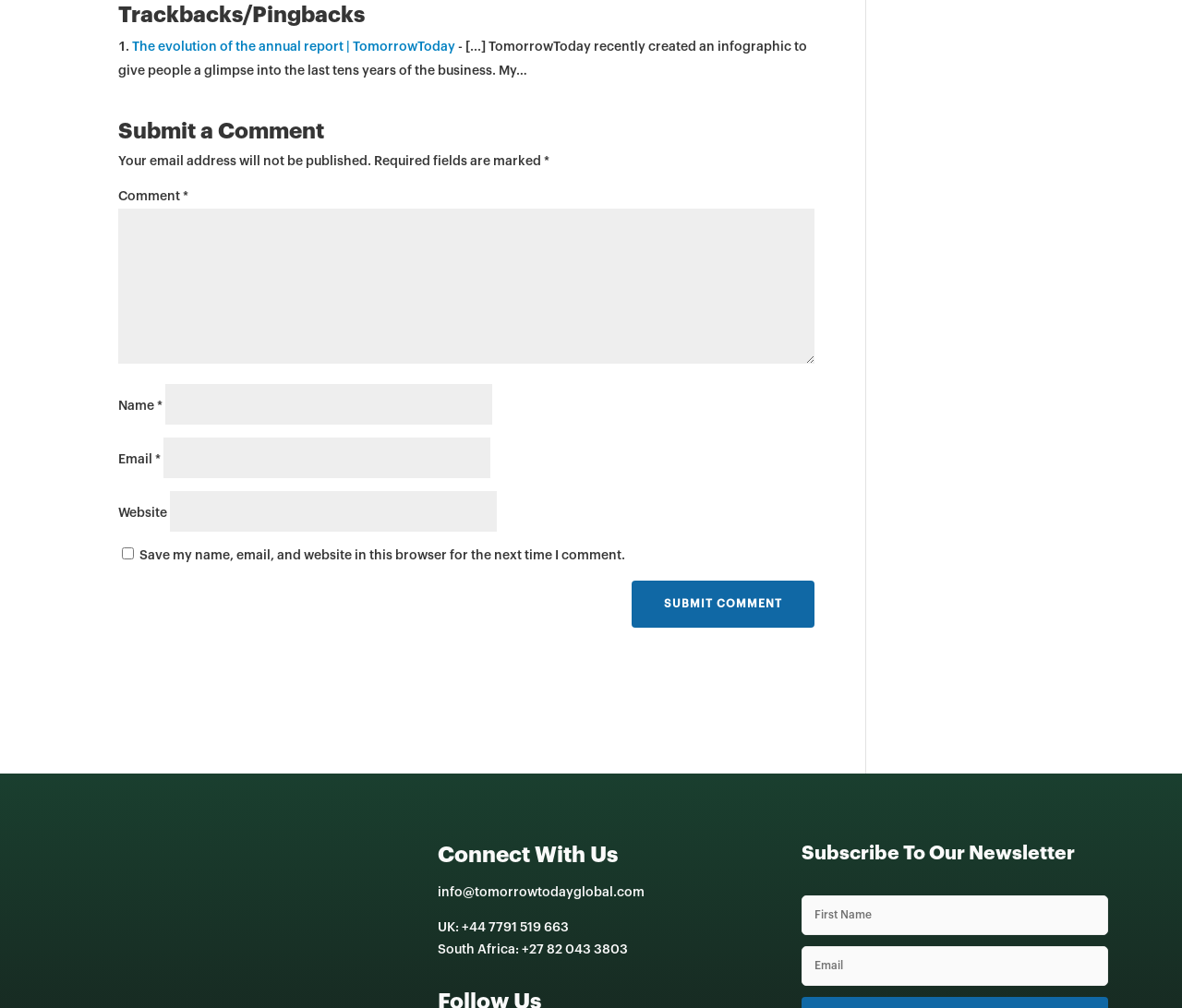Please specify the coordinates of the bounding box for the element that should be clicked to carry out this instruction: "Submit a comment". The coordinates must be four float numbers between 0 and 1, formatted as [left, top, right, bottom].

[0.534, 0.576, 0.689, 0.622]